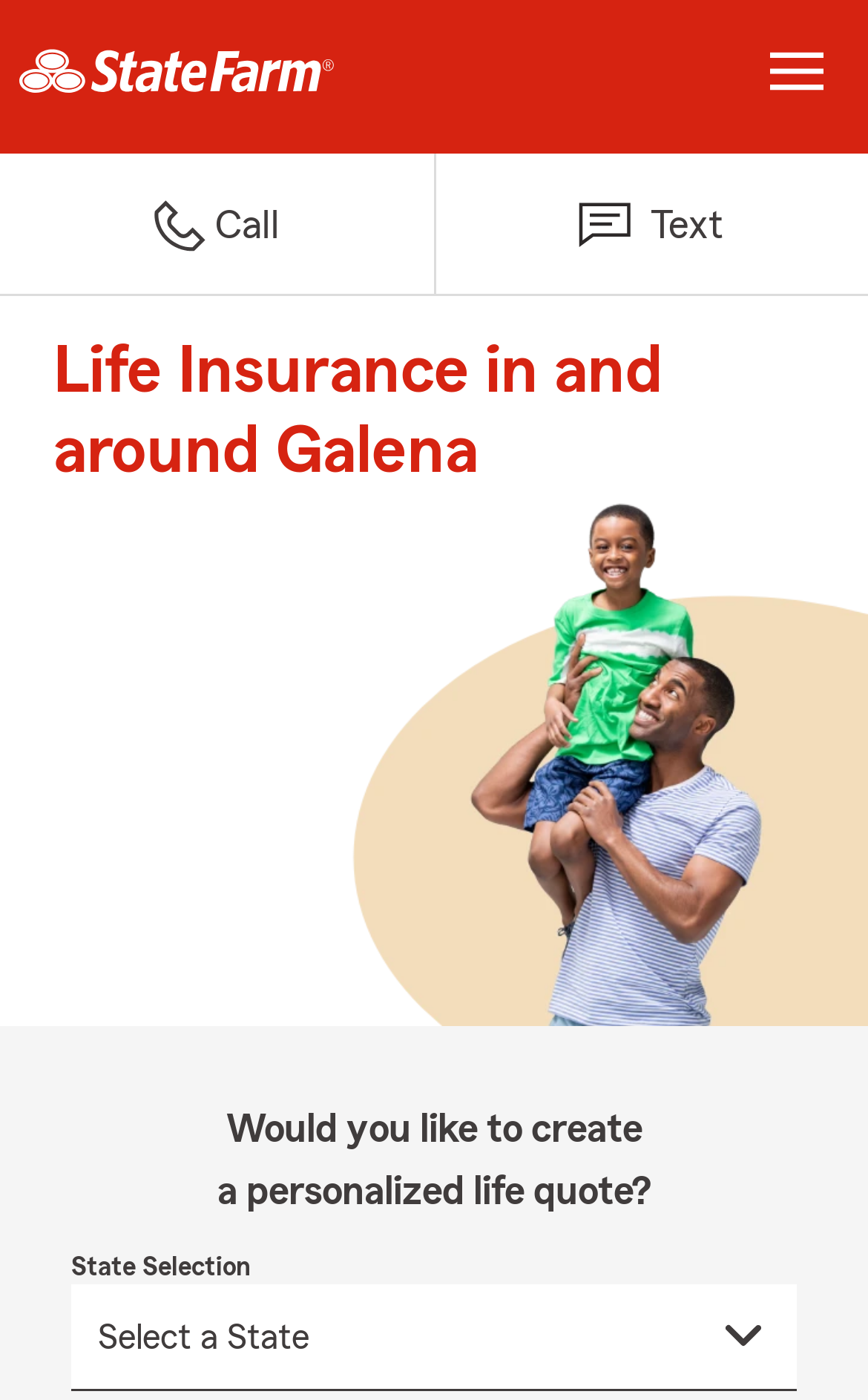Please find and generate the text of the main heading on the webpage.

Life Insurance in and around Galena